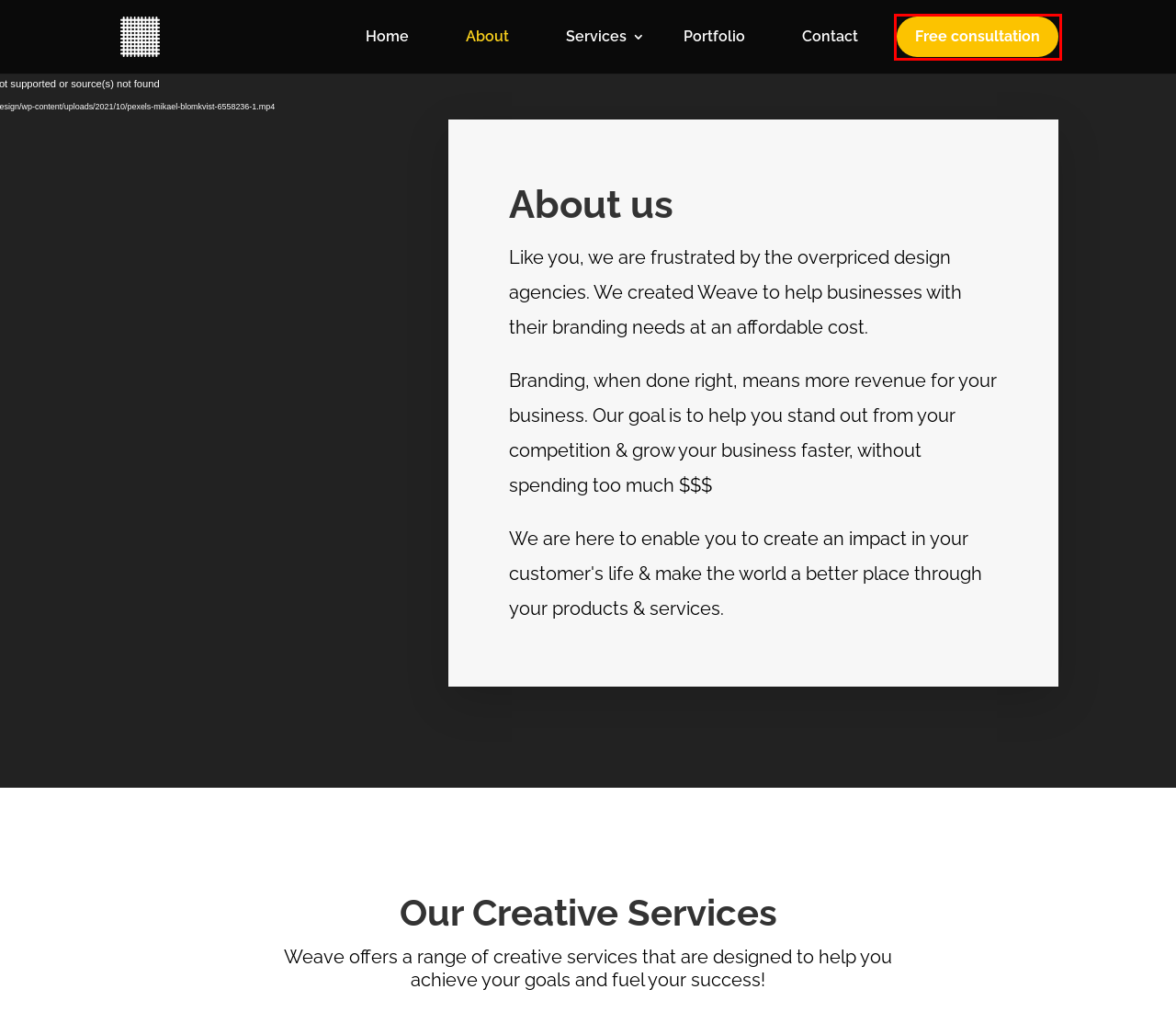Examine the screenshot of a webpage with a red rectangle bounding box. Select the most accurate webpage description that matches the new webpage after clicking the element within the bounding box. Here are the candidates:
A. Blog - Weave
B. Get Custom Website Development Solutions in USA | Weave
C. Brand Assets - High Quality Resources for Your Brand Needs
D. Marketing Services to Boost Your Branding | Weave
E. Free consultation - Weave
F. Portfolio - Weave
G. Best Graphic Design and Website Development Services
H. High Quality Content Writing Services for All Businesses

E